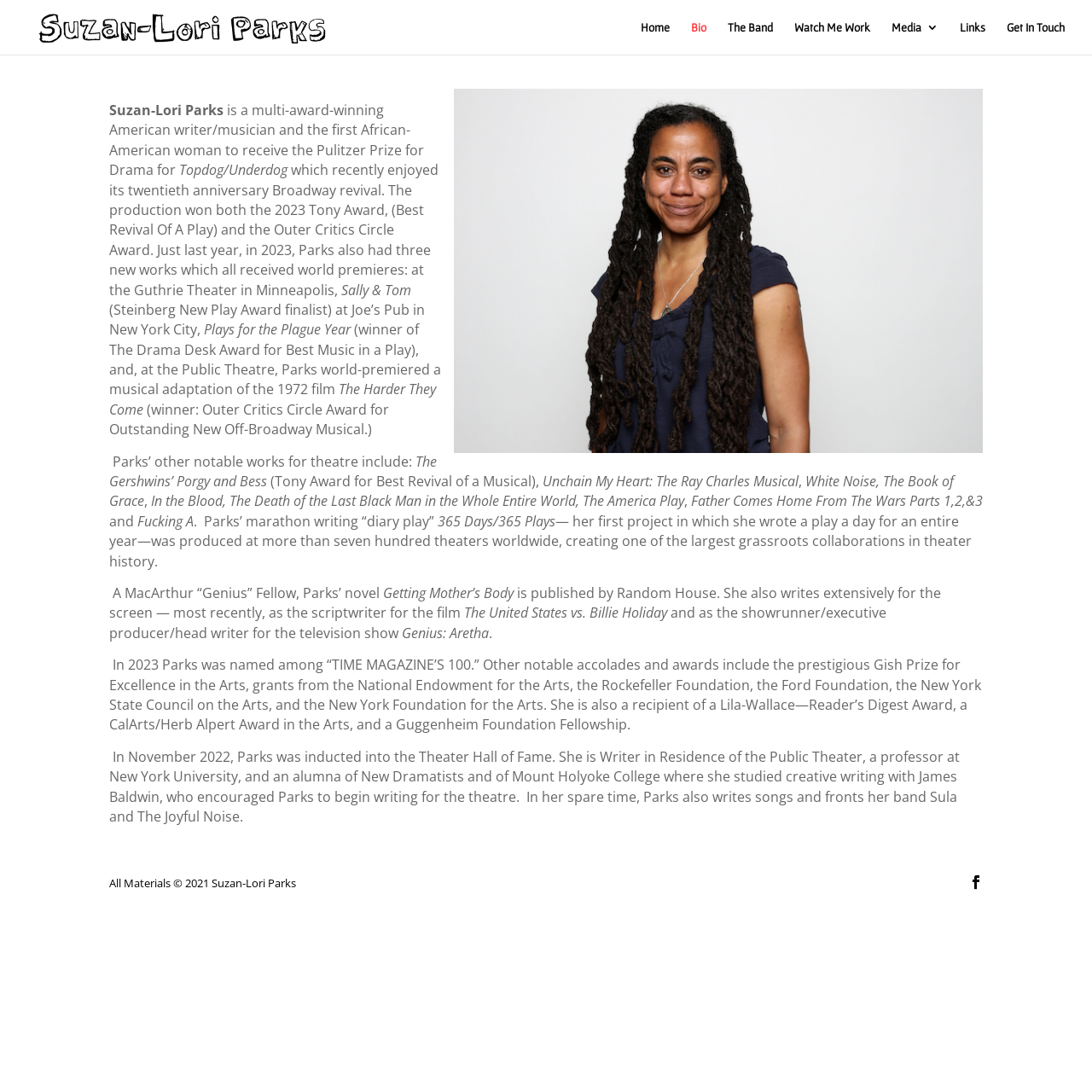Provide the bounding box coordinates for the UI element that is described as: "title="Project Funding"".

None